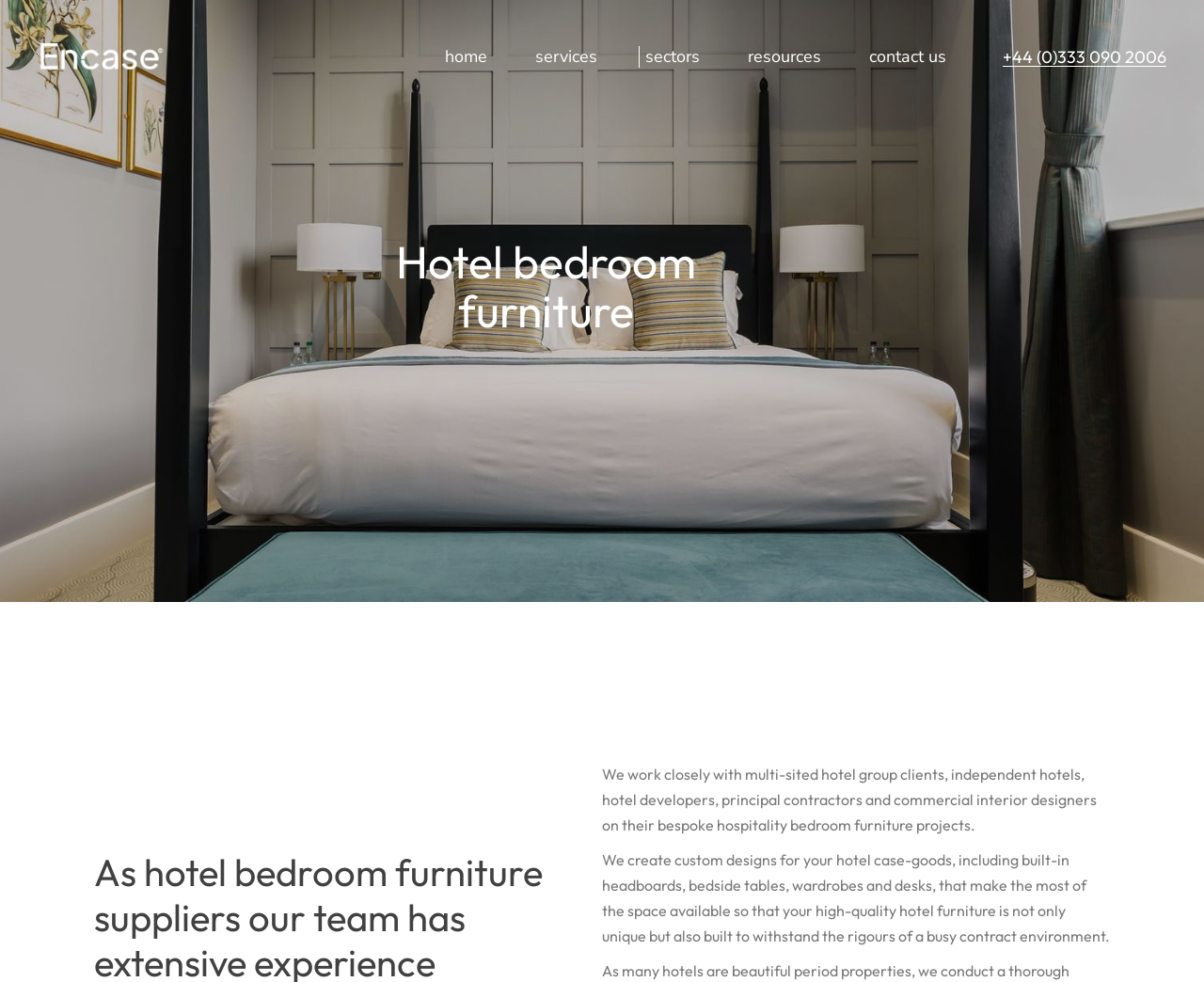Generate the text content of the main heading of the webpage.

Hotel bedroom
furniture